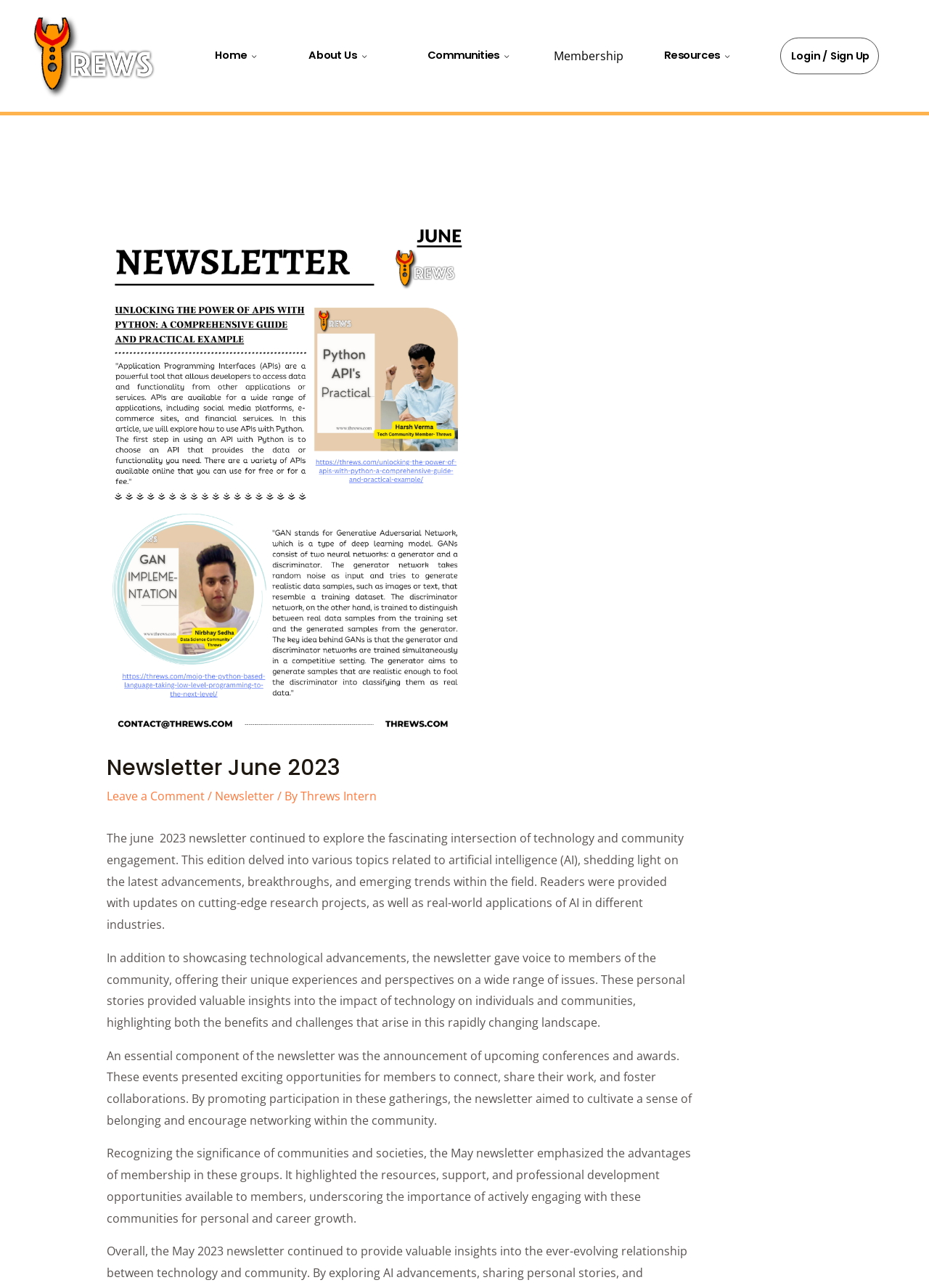What type of events are announced in the newsletter?
Using the information from the image, answer the question thoroughly.

According to the static text elements, the newsletter announces upcoming conferences and awards, which provide opportunities for community members to connect, share their work, and collaborate with each other.